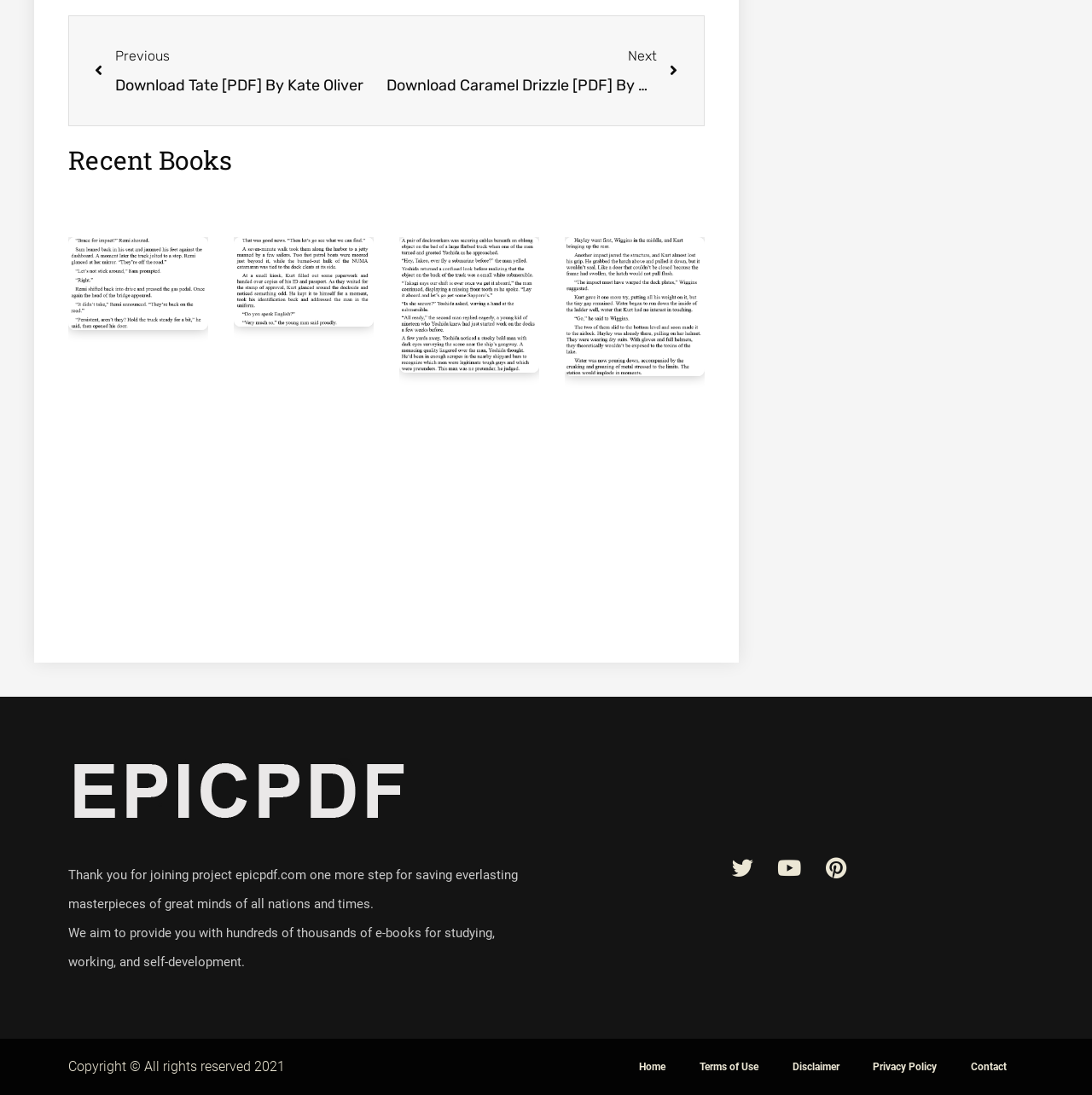Find the bounding box coordinates of the element to click in order to complete the given instruction: "Go to the next page."

[0.354, 0.038, 0.621, 0.091]